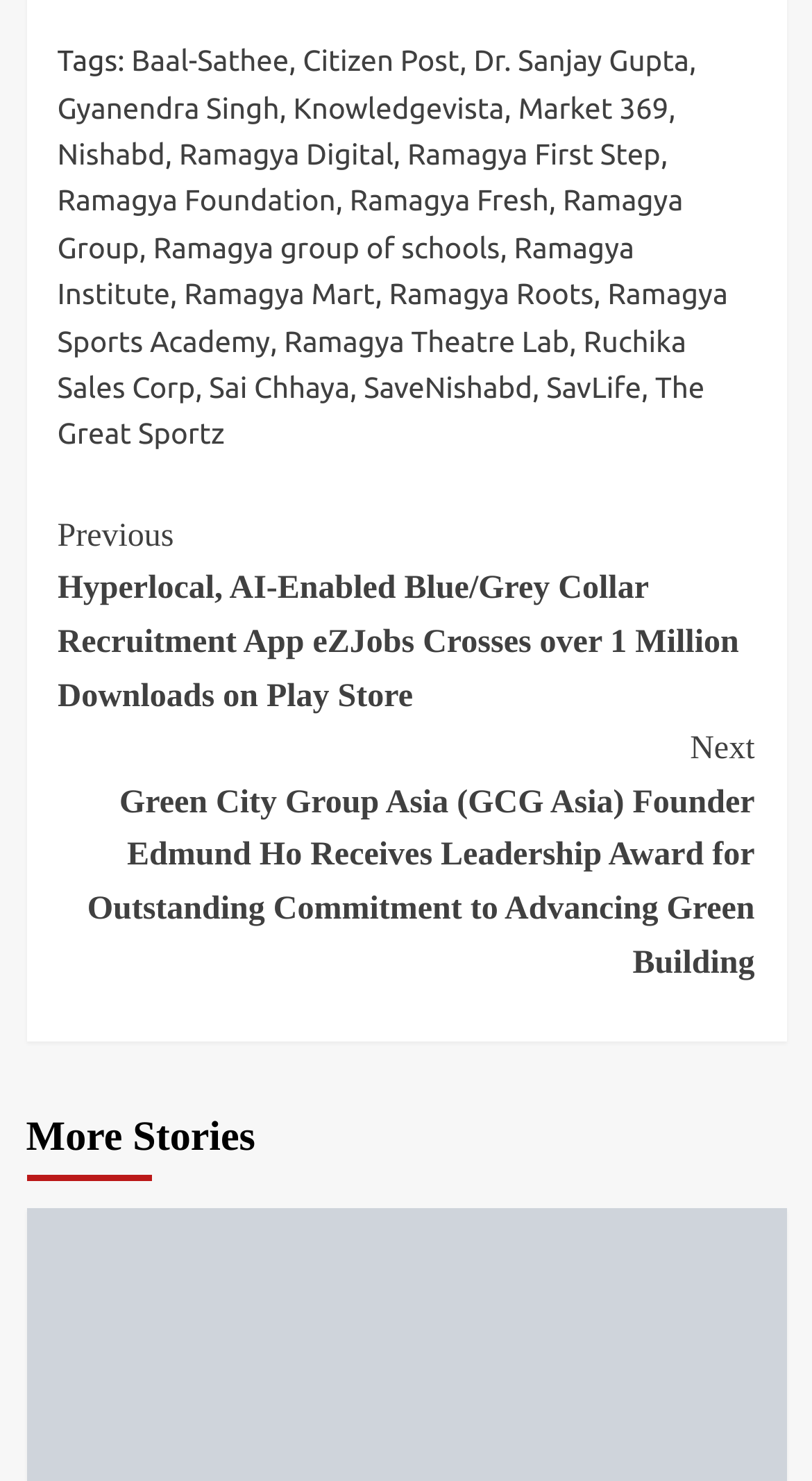Answer the question in one word or a short phrase:
How many links are there on this webpage?

24